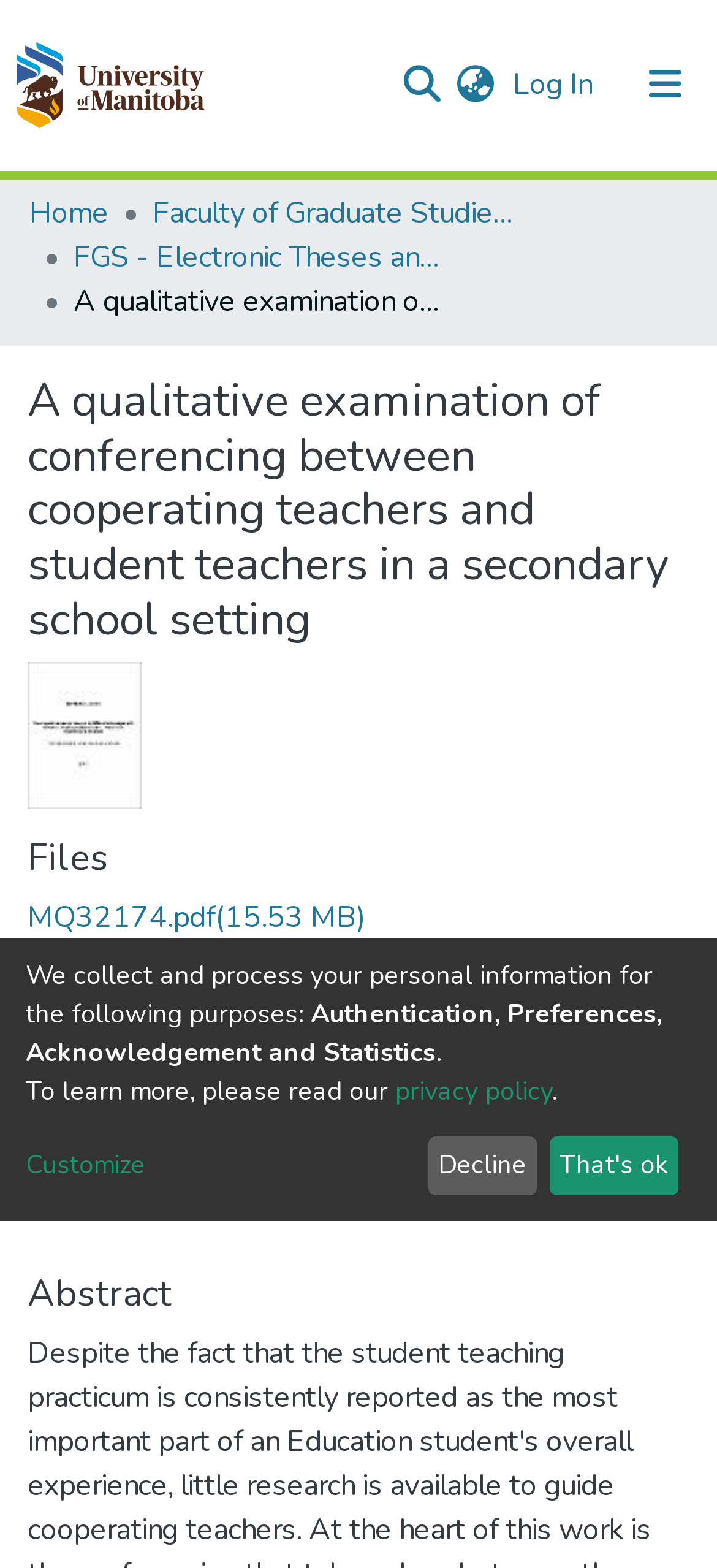What is the purpose of the search bar?
Could you answer the question with a detailed and thorough explanation?

The search bar is present in the top right corner of the webpage, and it has a placeholder text 'Search'. Therefore, the purpose of the search bar is to search for something on the webpage.